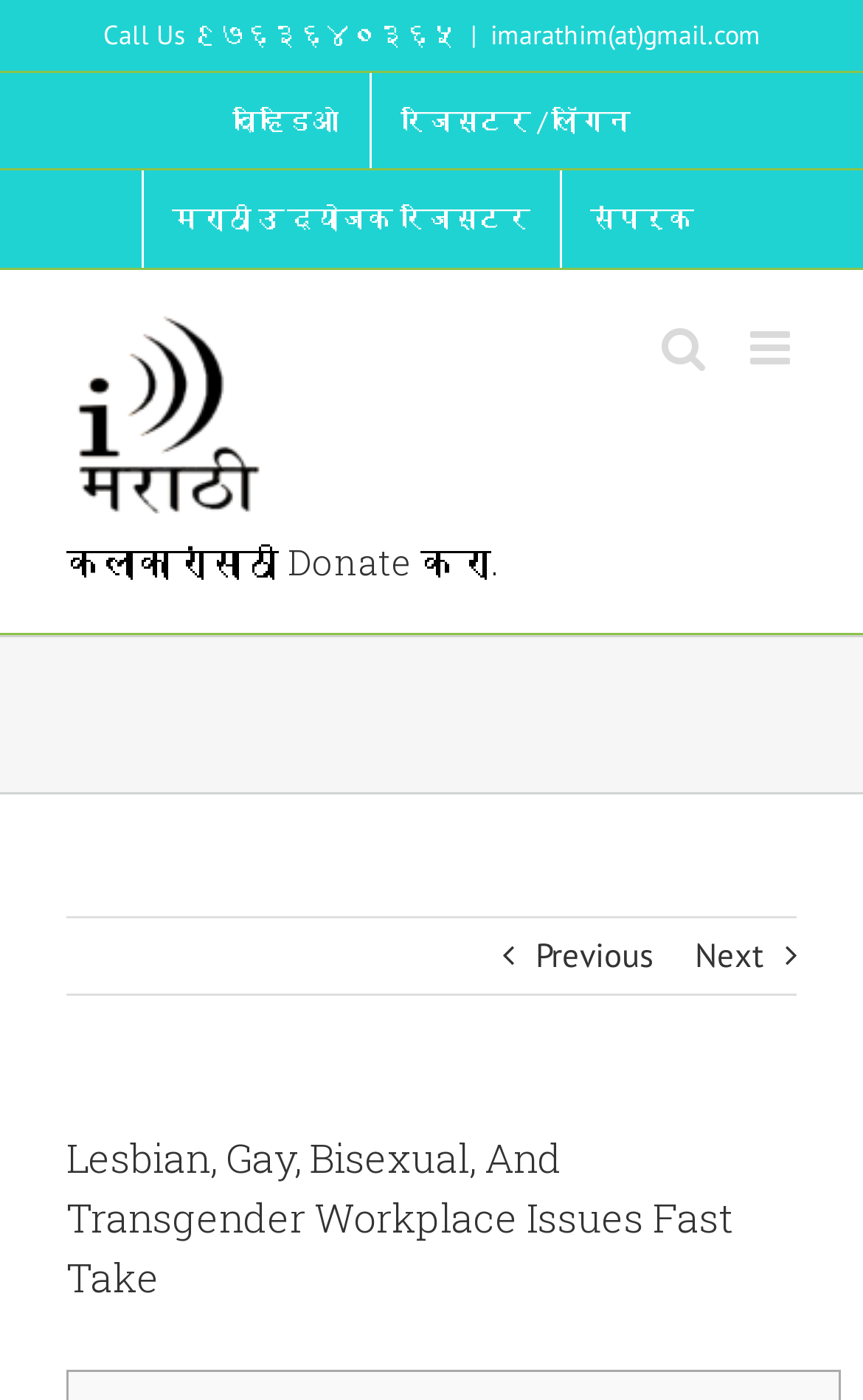Generate a thorough caption that explains the contents of the webpage.

This webpage appears to be a journal or research platform focused on lesbian and homosexual research, with a specific section dedicated to workplace issues. 

At the top left corner, there is a logo of "i – मराठी" accompanied by a link to the same. Below the logo, there is a heading that translates to "Donate for artists." Next to this heading, a "Donate" link is provided. 

On the top right corner, there are contact details, including a phone number and an email address. A vertical navigation menu, labeled as "Secondary Menu," is situated on the left side of the page, containing links to "व्हिडिओ" (video), "रजिस्टर / लॉगिन" (register/login), "मराठी उद्योजक रजिस्टर" (Marathi entrepreneur register), and "संपर्क" (contact). 

Further down, there are navigation links to previous and next pages, with a heading that reads "Lesbian, Gay, Bisexual, And Transgender Workplace Issues Fast Take" situated below them. There are also links to toggle mobile menu and mobile search at the top right corner.